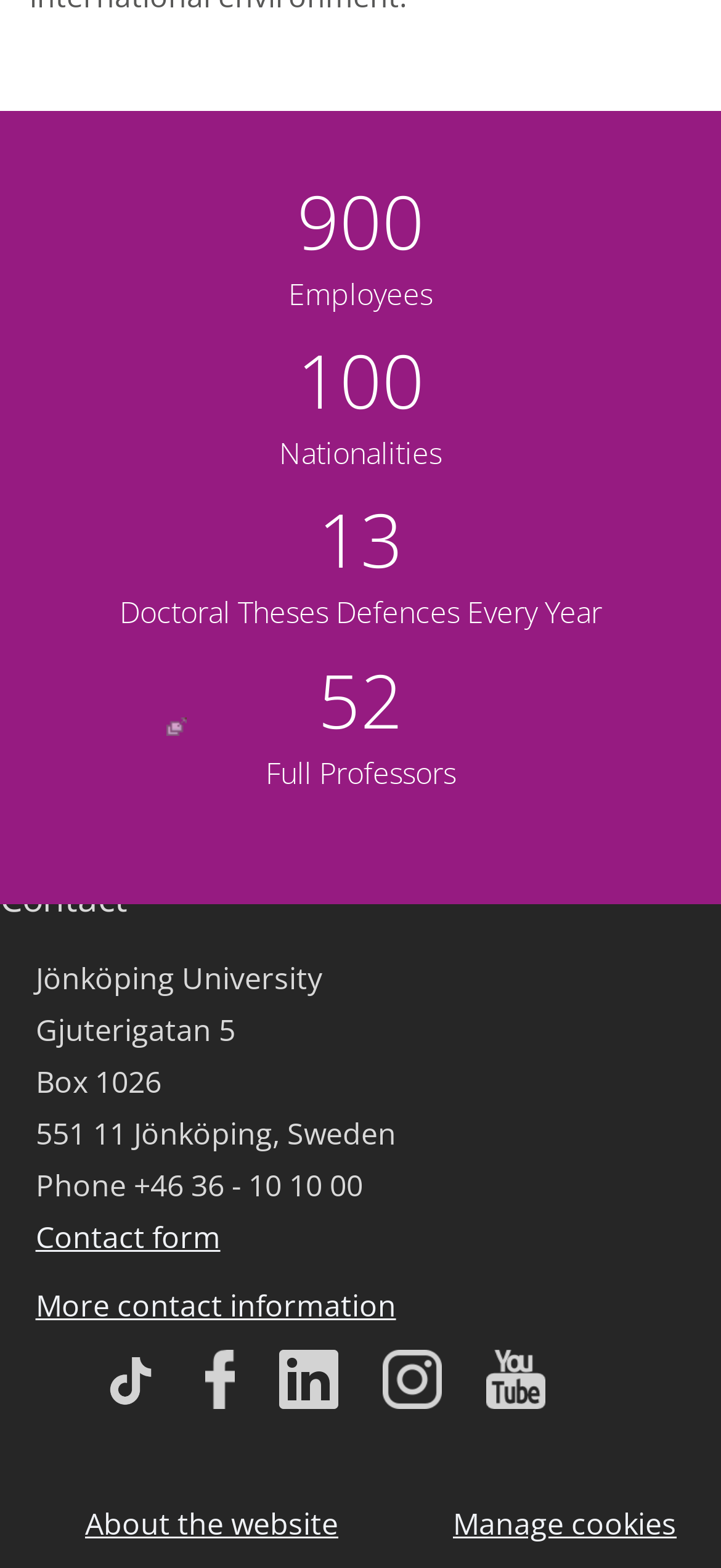How many headings are on the webpage? Based on the screenshot, please respond with a single word or phrase.

9